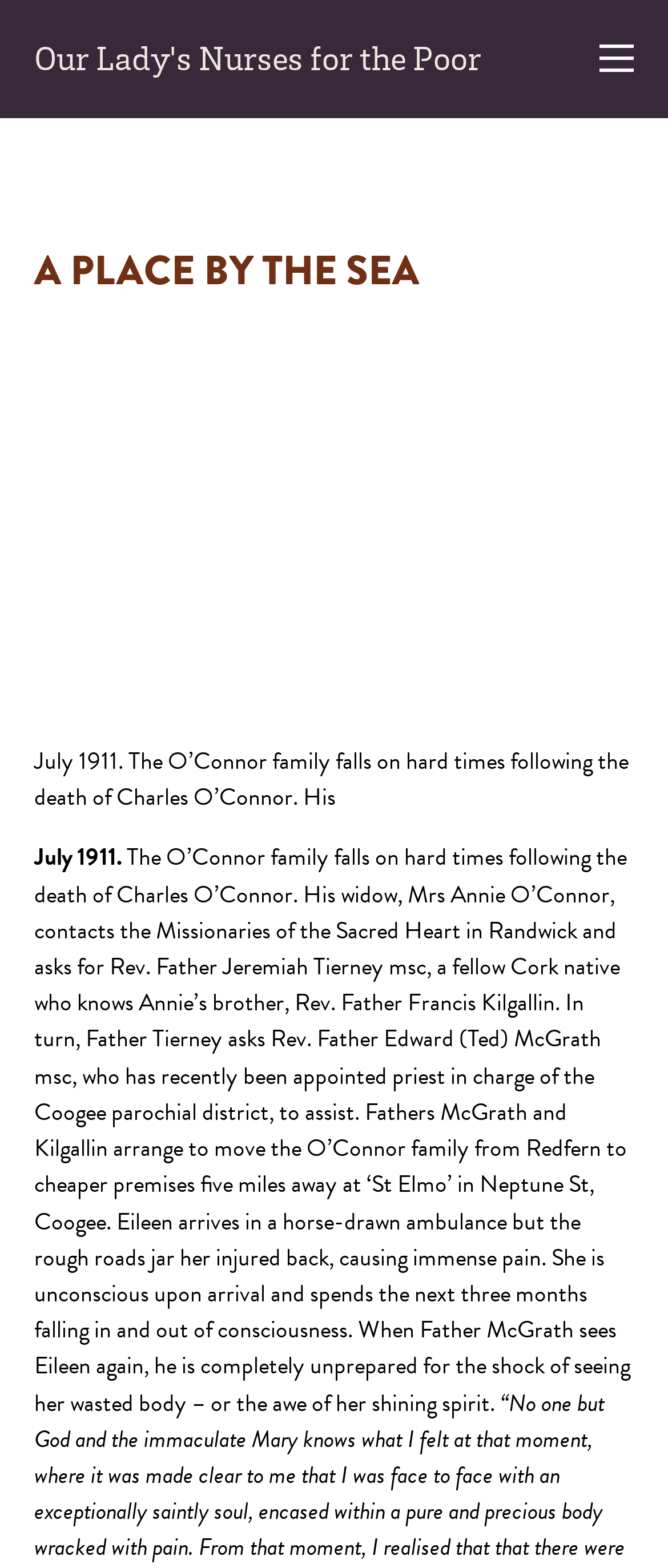Who is the priest that assists the O'Connor family?
Observe the image and answer the question with a one-word or short phrase response.

Rev. Father Edward (Ted) McGrath